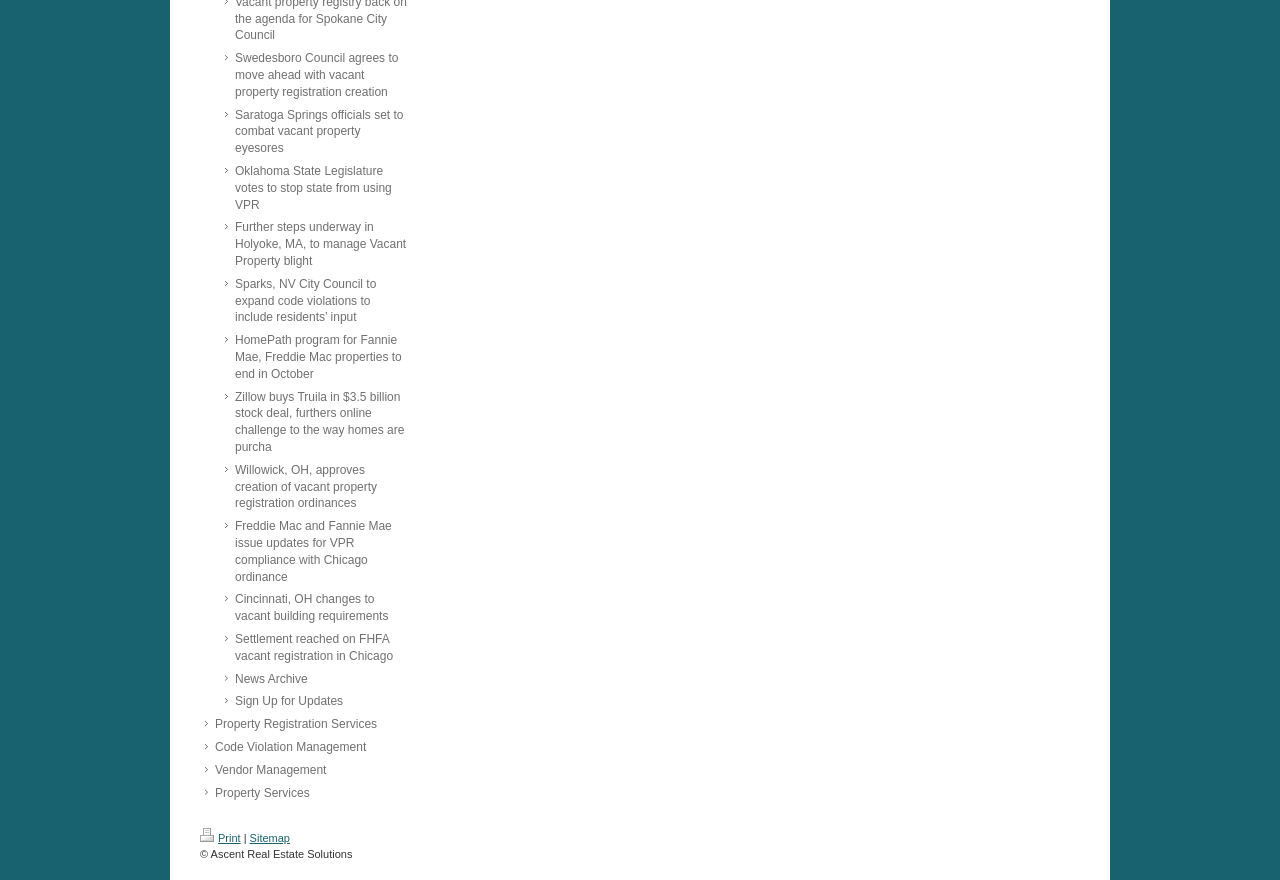What is the last link on the webpage?
Answer briefly with a single word or phrase based on the image.

Sitemap